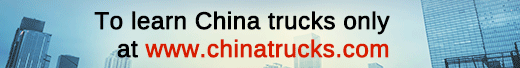Craft a descriptive caption that covers all aspects of the image.

The image features a promotional banner for China Trucks, encouraging visitors to discover more about the extensive range of trucks available in China. The text prominently displays "To learn China trucks only at www.chinatrucks.com," inviting readers to explore the website for more information. The background of the banner suggests a modern cityscape, conveying a sense of advancement and automotive innovation. This advertisement is likely part of a digital platform aimed at increasing awareness and engagement with China's commercial vehicle industry.